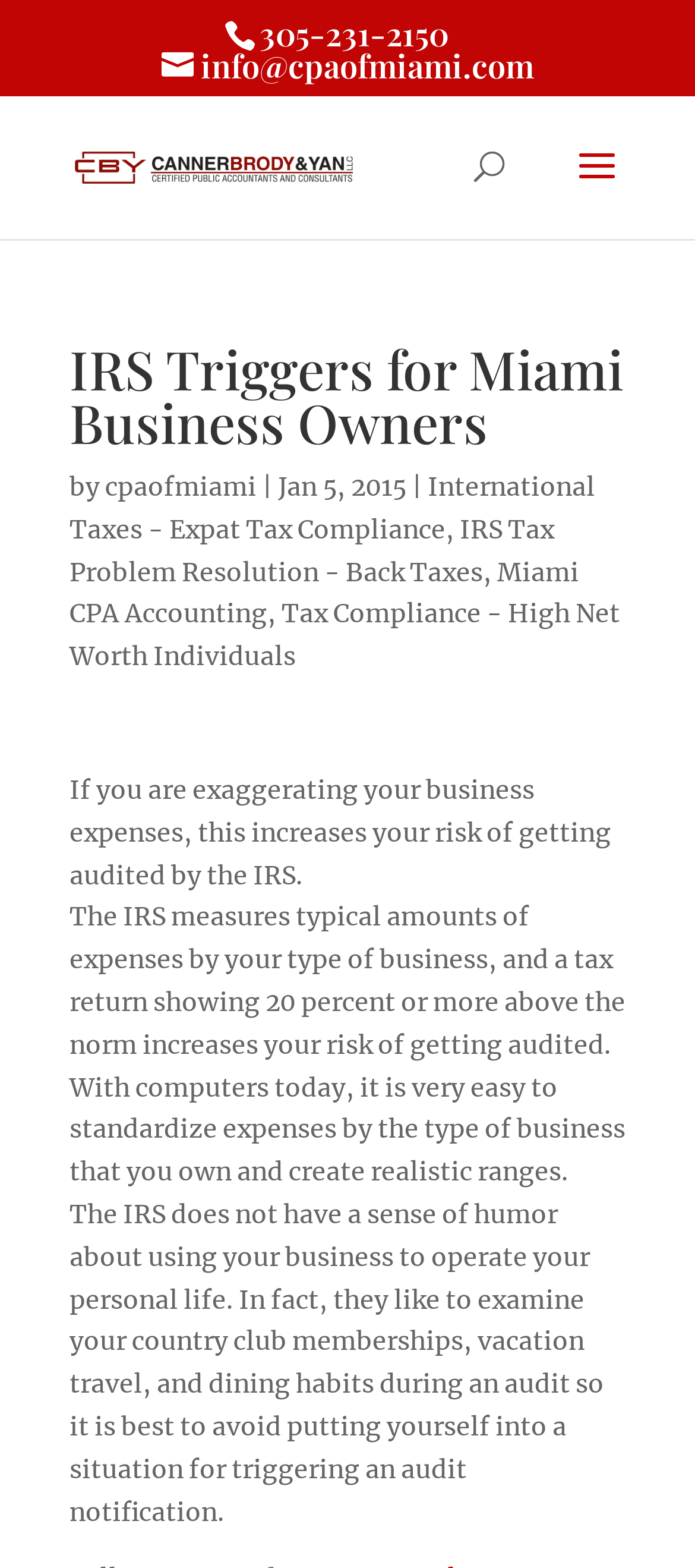Identify the bounding box coordinates of the region that should be clicked to execute the following instruction: "Call the phone number".

[0.373, 0.008, 0.645, 0.035]